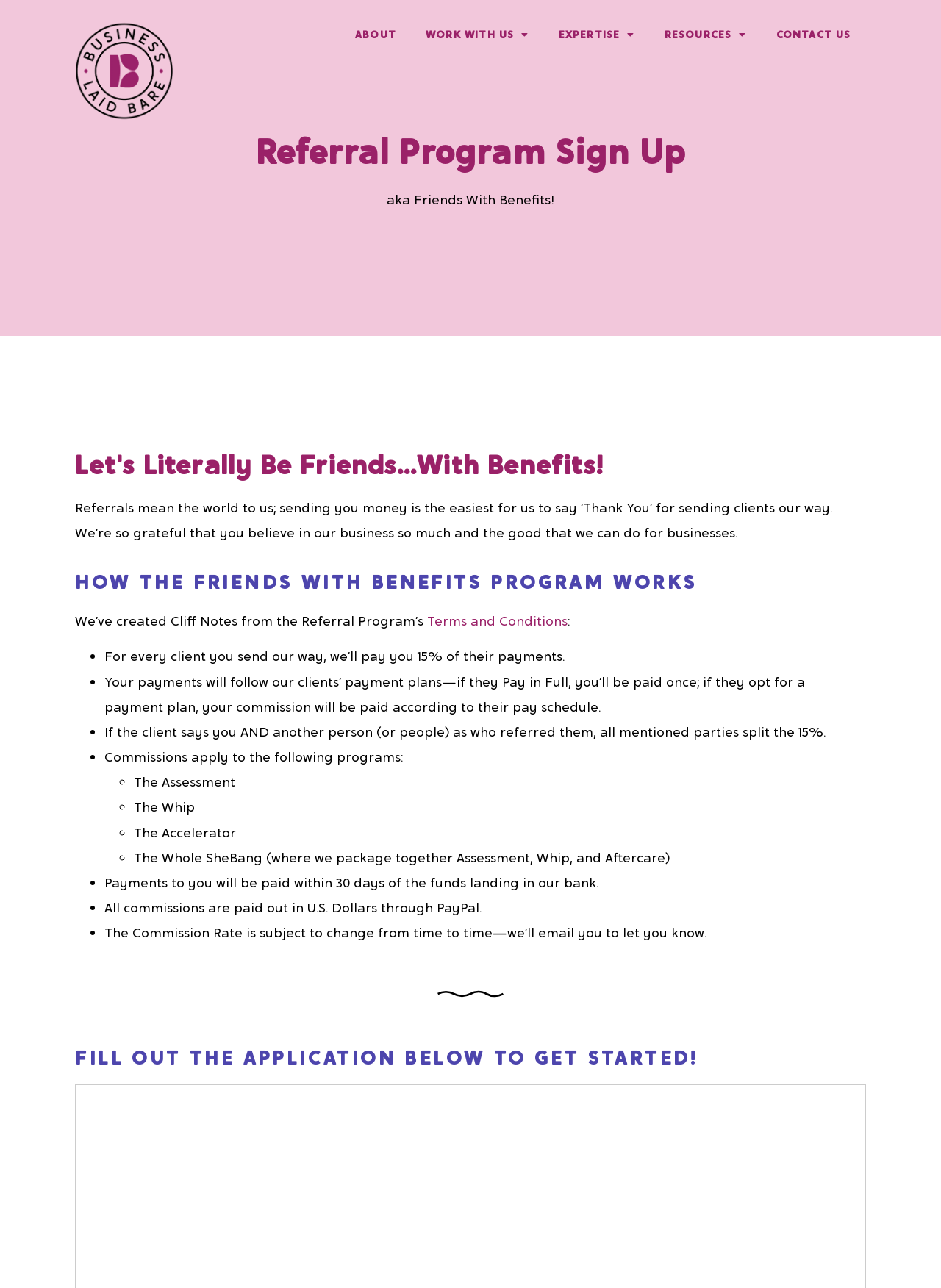Generate a thorough caption detailing the webpage content.

This webpage is about the "Friends with Benefits Referral Program Application" for Business Laid Bare. At the top, there are five navigation links: "", "ABOUT", "WORK WITH US", "EXPERTISE", and "CONTACT US". Below these links, there is a heading that reads "Referral Program Sign Up" followed by the subtitle "aka Friends With Benefits!". 

The main content of the page is divided into sections. The first section explains the program, stating that referrals mean the world to the business and that they will pay commissions to those who refer clients. The second section, "HOW THE FRIENDS WITH BENEFITS PROGRAM WORKS", outlines the terms of the program, including the commission rate, payment schedules, and eligible programs. This section is presented in a list format with bullet points and markers.

There is an image located near the bottom of the page, but its content is not described. Finally, the page concludes with a heading that encourages users to "FILL OUT THE APPLICATION BELOW TO GET STARTED!"